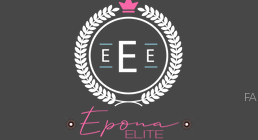Using the information shown in the image, answer the question with as much detail as possible: What is the color of the font used for the brand name?

The brand name 'Epona ELITE' is prominently displayed in a vibrant pink font, which contrasts against the dark background, adding to the overall luxurious and elegant feel of the design.